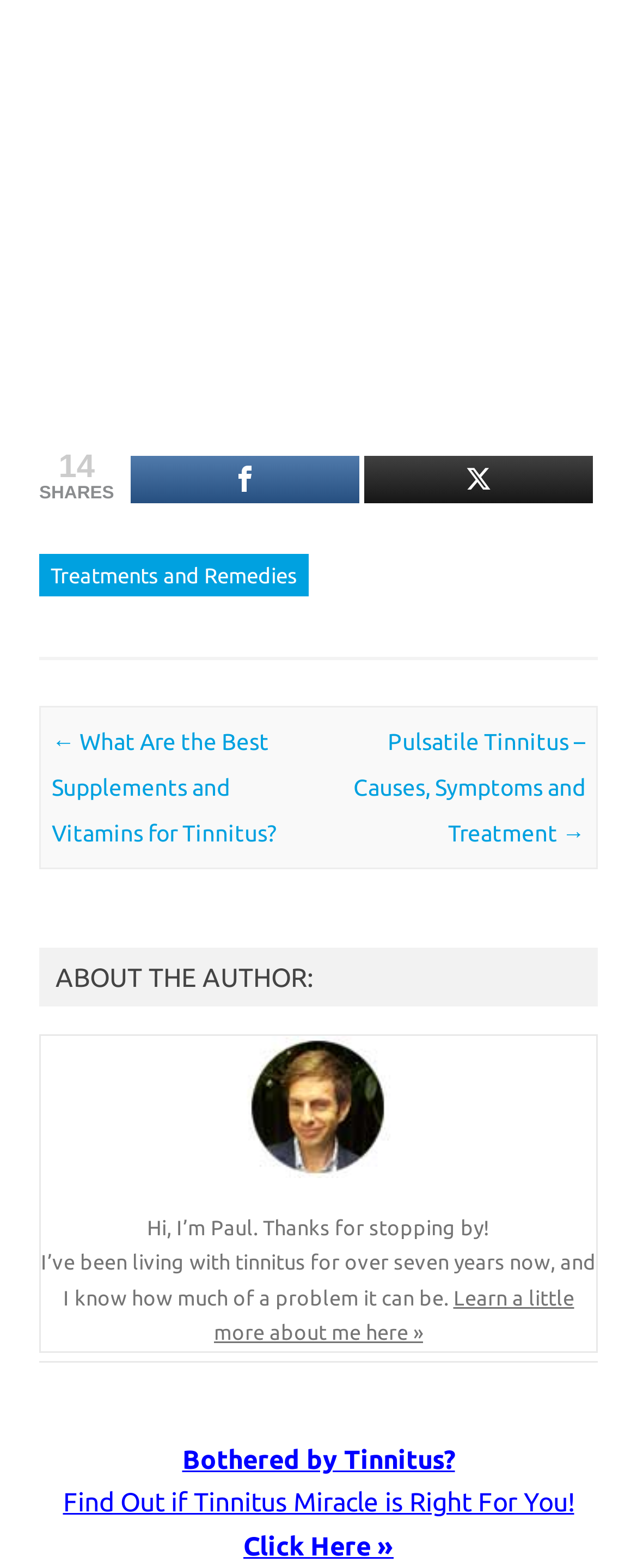What is the name of the potential solution for tinnitus?
From the screenshot, supply a one-word or short-phrase answer.

Tinnitus Miracle